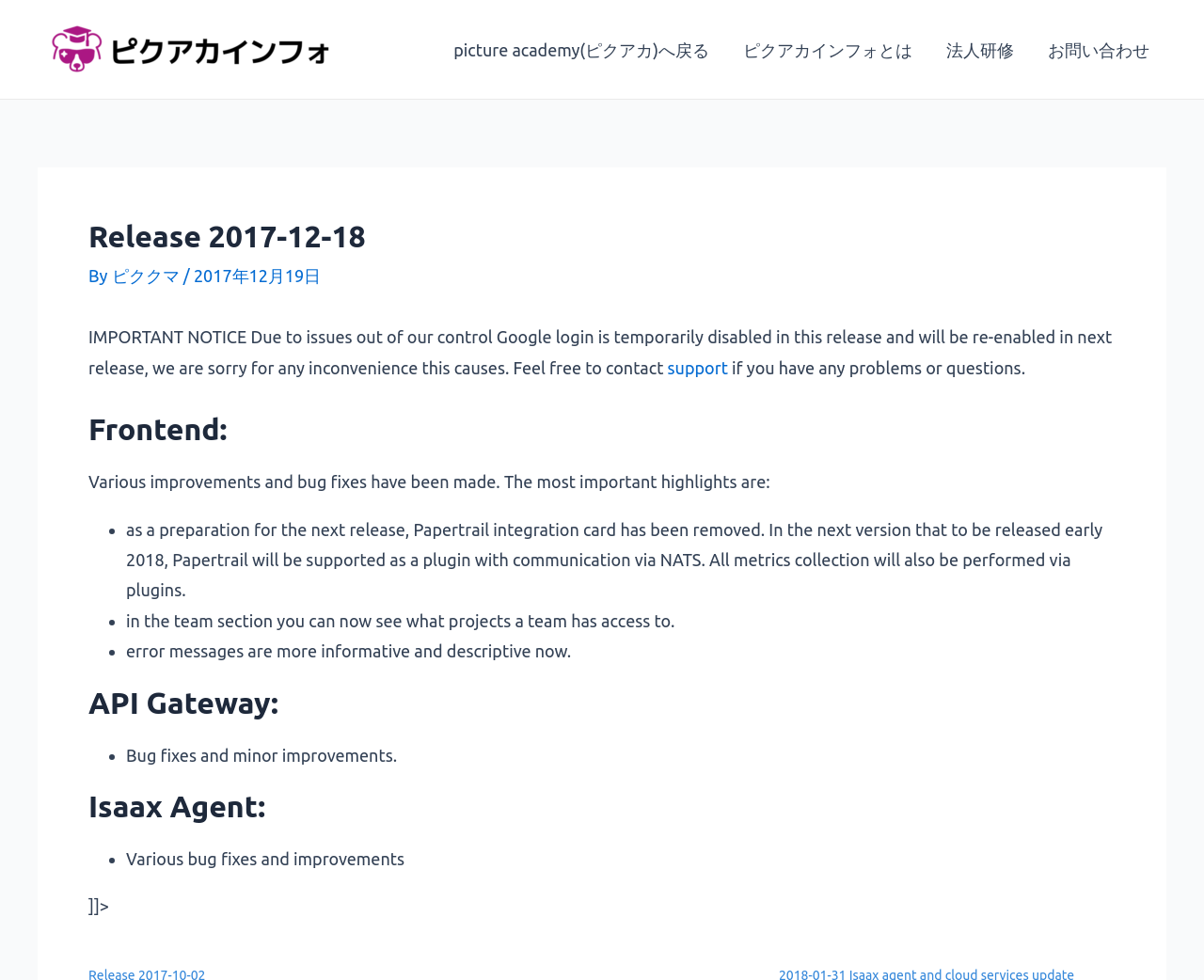Use a single word or phrase to answer the question: 
What is the release date of this version?

2017-12-18